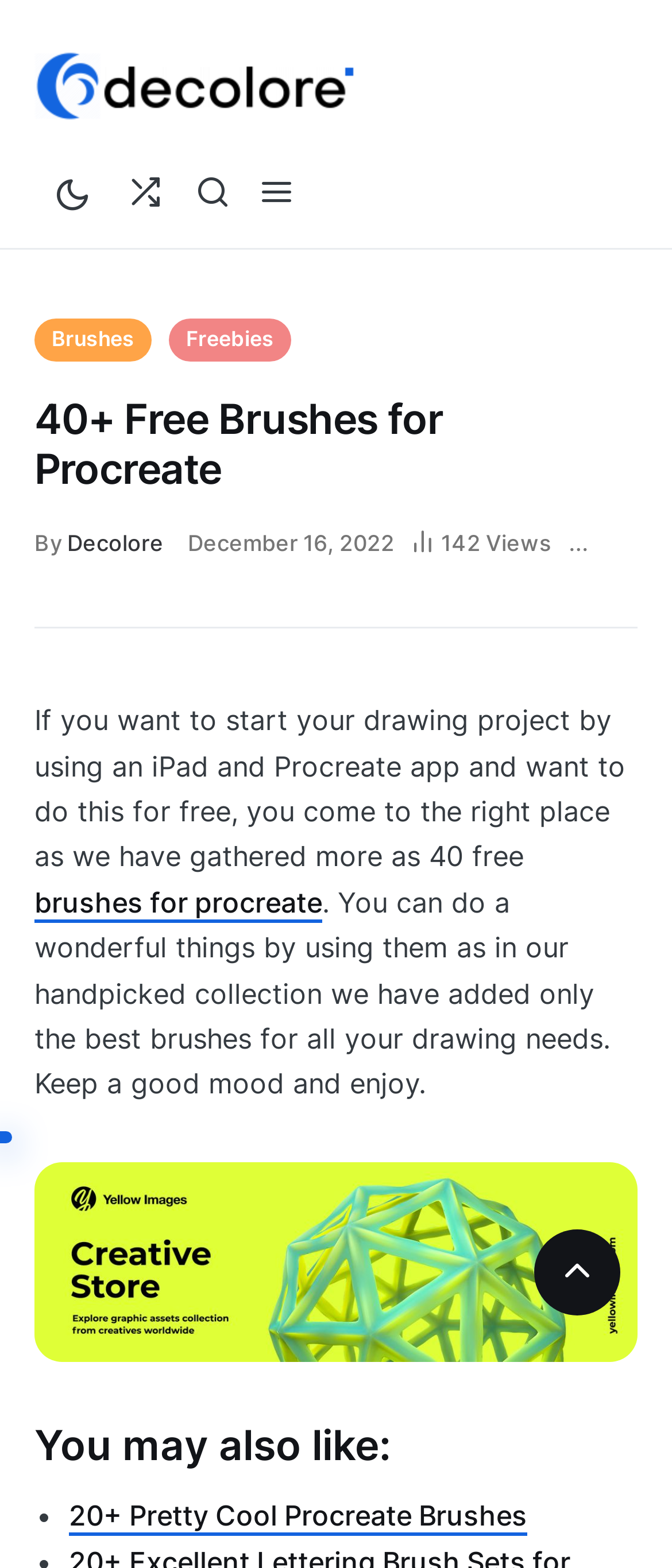Create an in-depth description of the webpage, covering main sections.

This webpage is about providing free brushes for Procreate, a digital painting and illustration app. At the top left corner, there is a logo of Decolore, which is a link. Next to it, there are three buttons: a side menu, a search button, and a link to a random article. 

Below these buttons, there is a header section with a dark mode toggle button on the left and a navigation menu on the right, consisting of links to "Brushes", "Freebies", and the current page. The title of the page, "40+ Free Brushes for Procreate", is displayed prominently in the center. 

Under the title, there is a section with information about the author, Decolore, and the date of publication, December 16, 2022. The number of views, 142, and the estimated reading time, 7 minutes, are also displayed. 

The main content of the page starts with a brief introduction, explaining that the page offers a collection of over 40 free brushes for Procreate. There is a link to "brushes for procreate" within the text. The introduction is followed by a figure, which is an image with a link to the Yellow Images Marketplace. 

Below the figure, there is a section titled "You may also like:", which lists a related article, "20+ Pretty Cool Procreate Brushes", with a bullet point. 

At the bottom right corner of the page, there is a "Back to top" button. A progress bar is displayed at the bottom of the page, indicating the user's progress while reading the article.